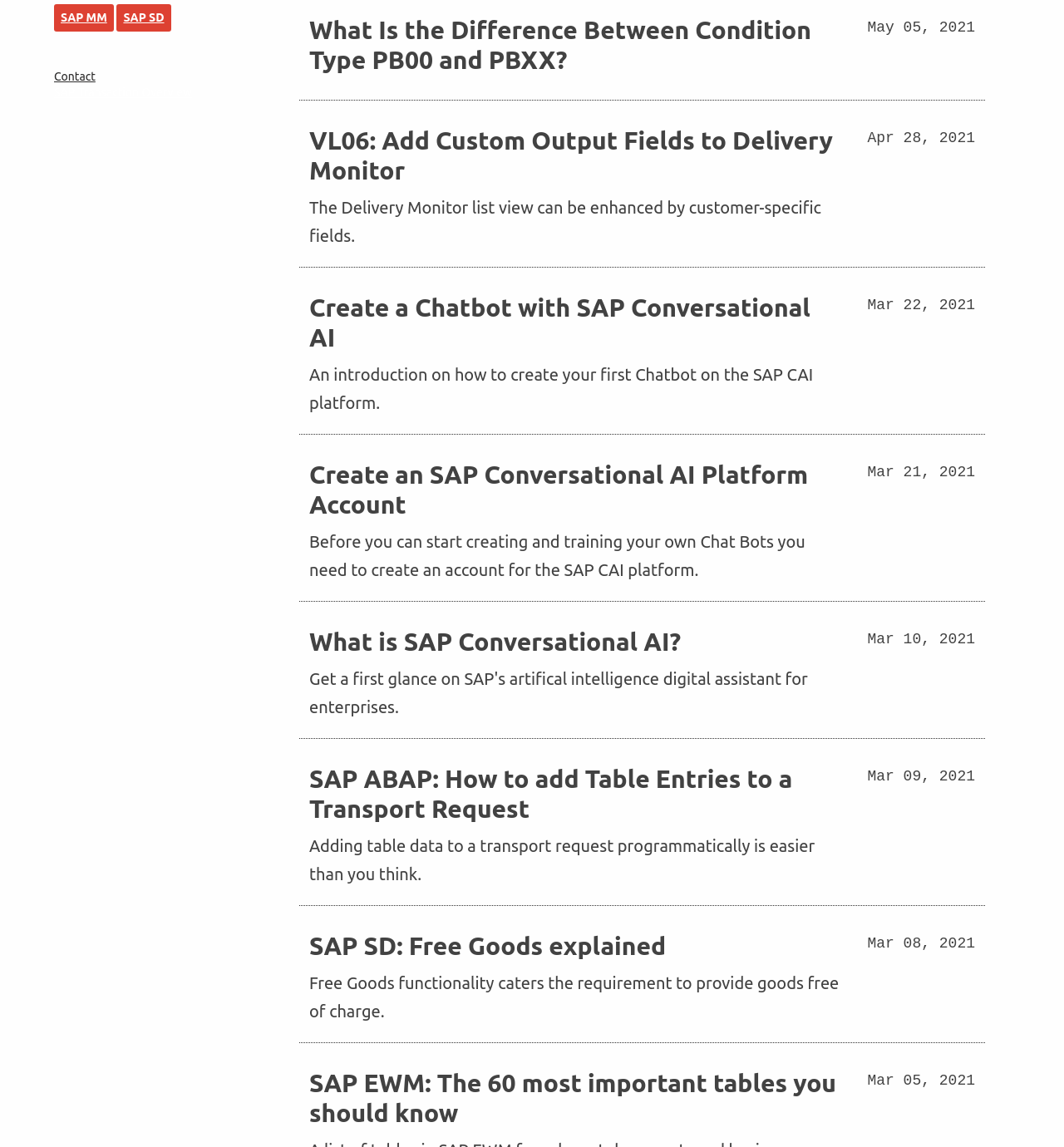Identify the bounding box of the HTML element described as: "SAP SD".

[0.11, 0.004, 0.161, 0.027]